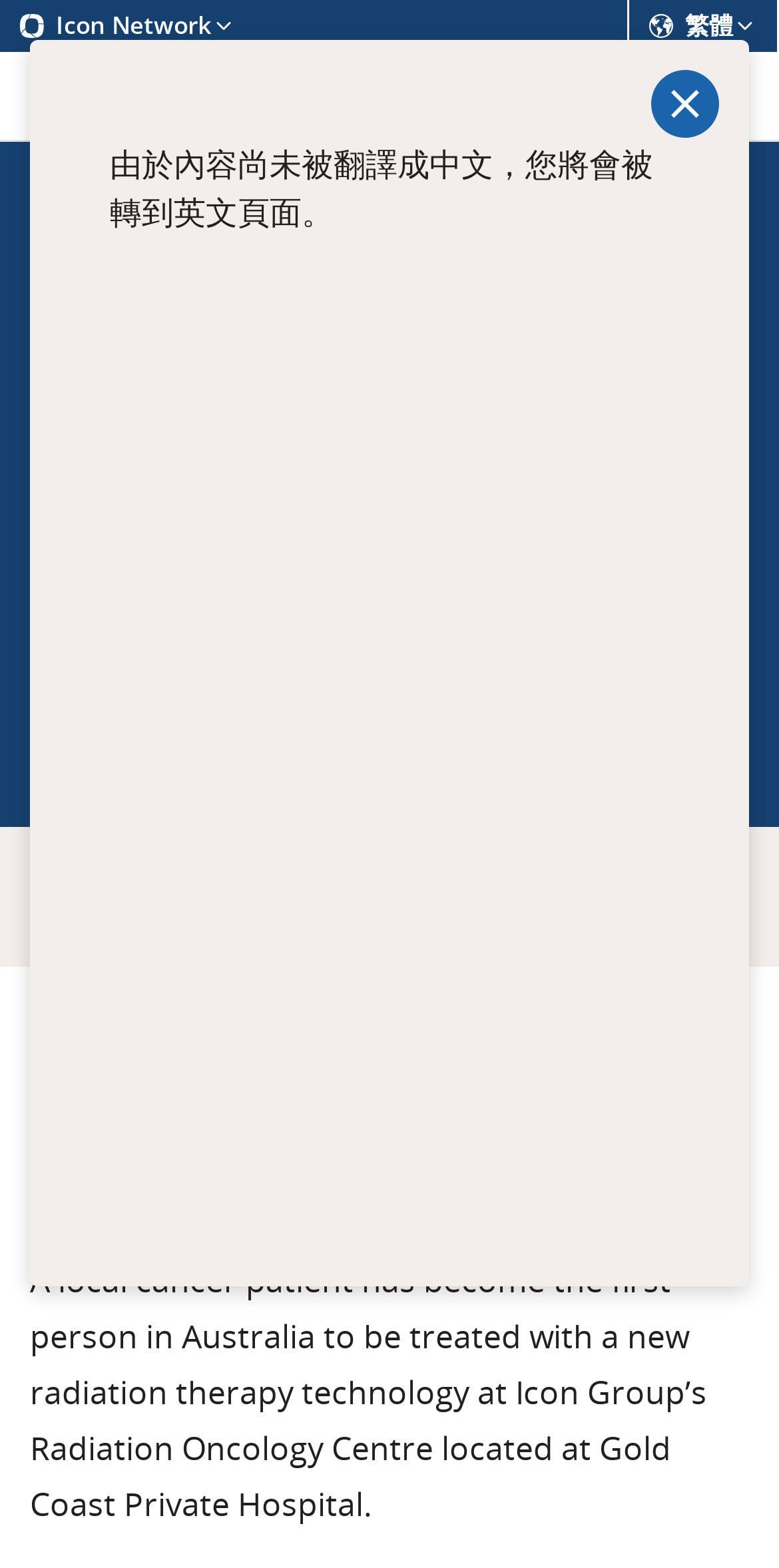Locate the bounding box coordinates of the clickable element to fulfill the following instruction: "Share on LinkedIn". Provide the coordinates as four float numbers between 0 and 1 in the format [left, top, right, bottom].

[0.038, 0.561, 0.267, 0.587]